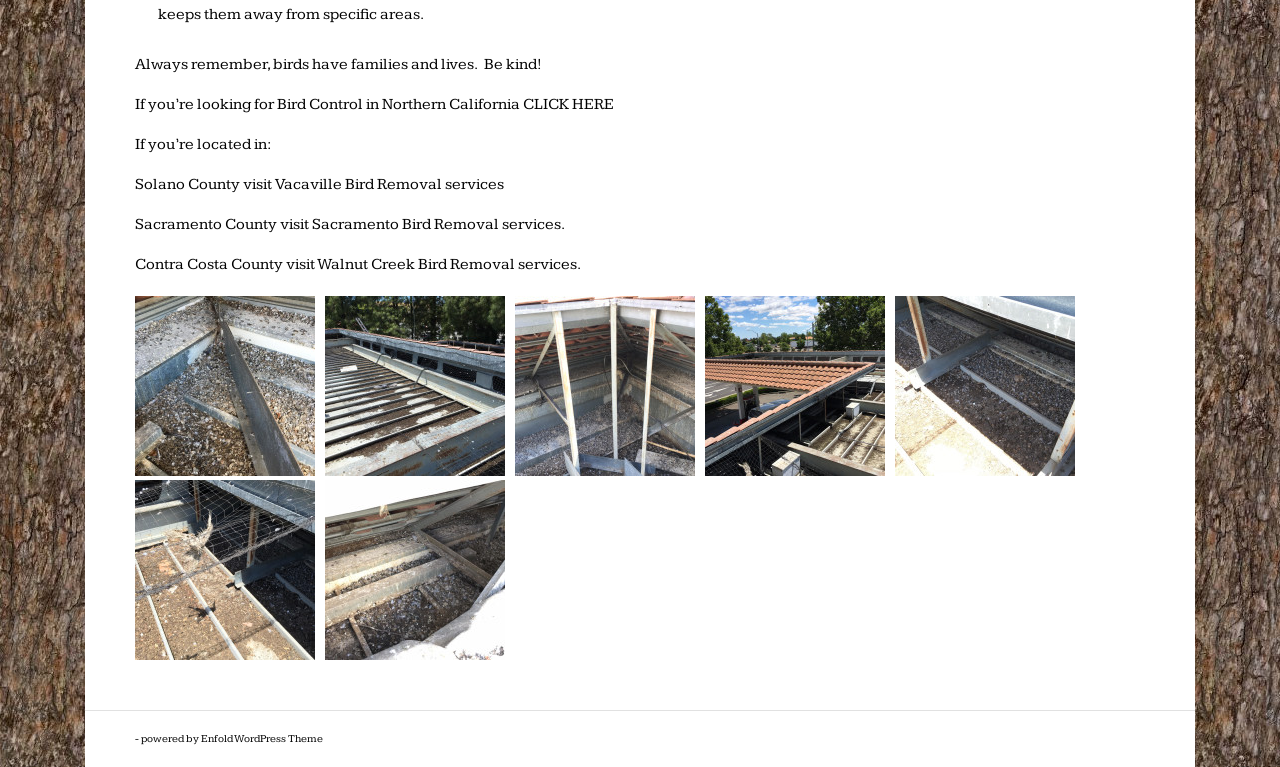Answer in one word or a short phrase: 
What is the purpose of the 'CLICK HERE' link?

Get bird control services